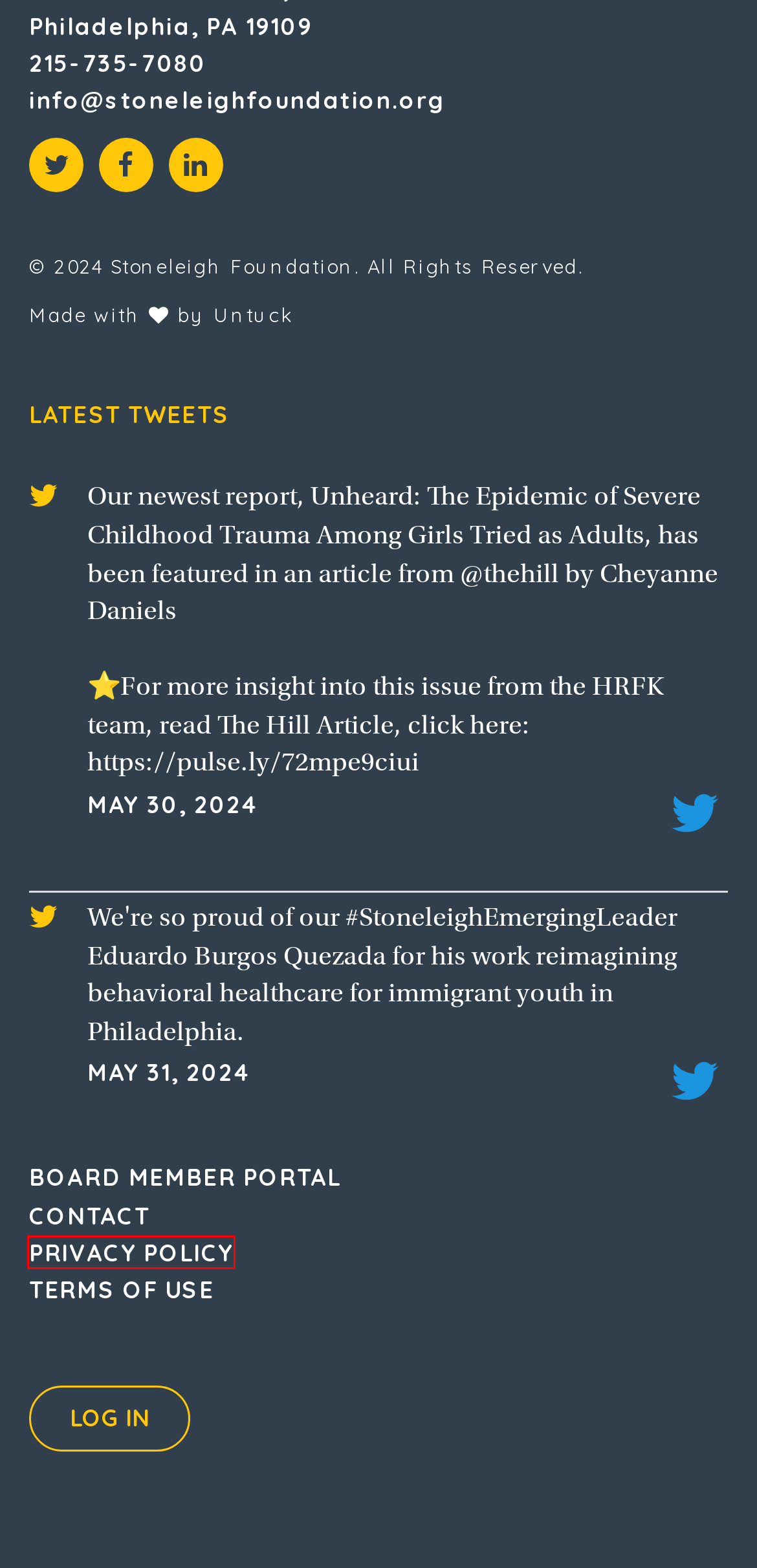You are presented with a screenshot of a webpage containing a red bounding box around an element. Determine which webpage description best describes the new webpage after clicking on the highlighted element. Here are the candidates:
A. Privacy Policy - Stoneleigh Foundation
B. Contact - Stoneleigh Foundation
C. Updates - Stoneleigh Foundation
D. Terms of Use - Stoneleigh Foundation
E. Log In ‹ Stoneleigh Foundation — WordPress
F. Board Member Portal - Stoneleigh Foundation
G. Home - Stoneleigh Foundation
H. Untuck - Design, Branding & Digital in Philadelphia - Untuck Design

A